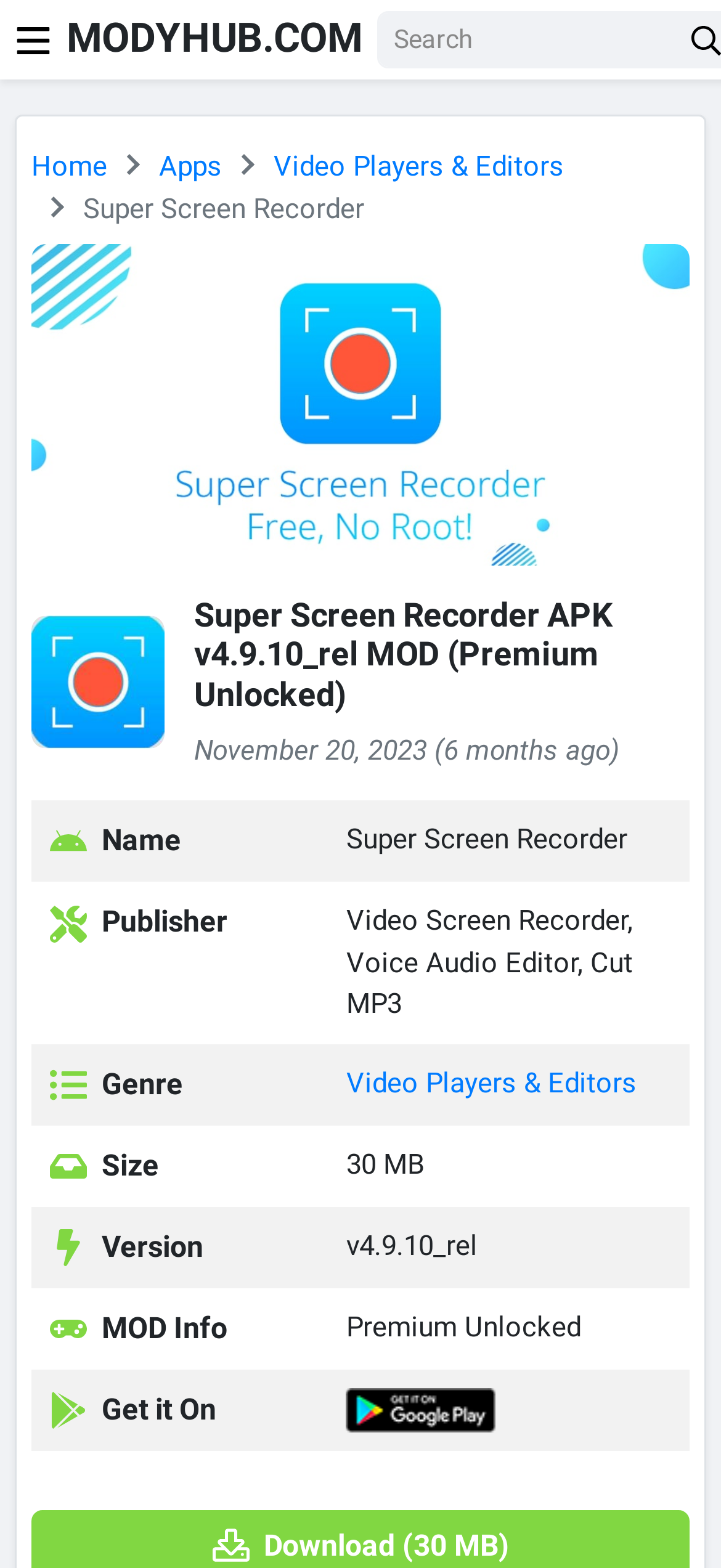Please find the bounding box coordinates of the clickable region needed to complete the following instruction: "Visit the MODYHUB.COM website". The bounding box coordinates must consist of four float numbers between 0 and 1, i.e., [left, top, right, bottom].

[0.092, 0.009, 0.503, 0.039]